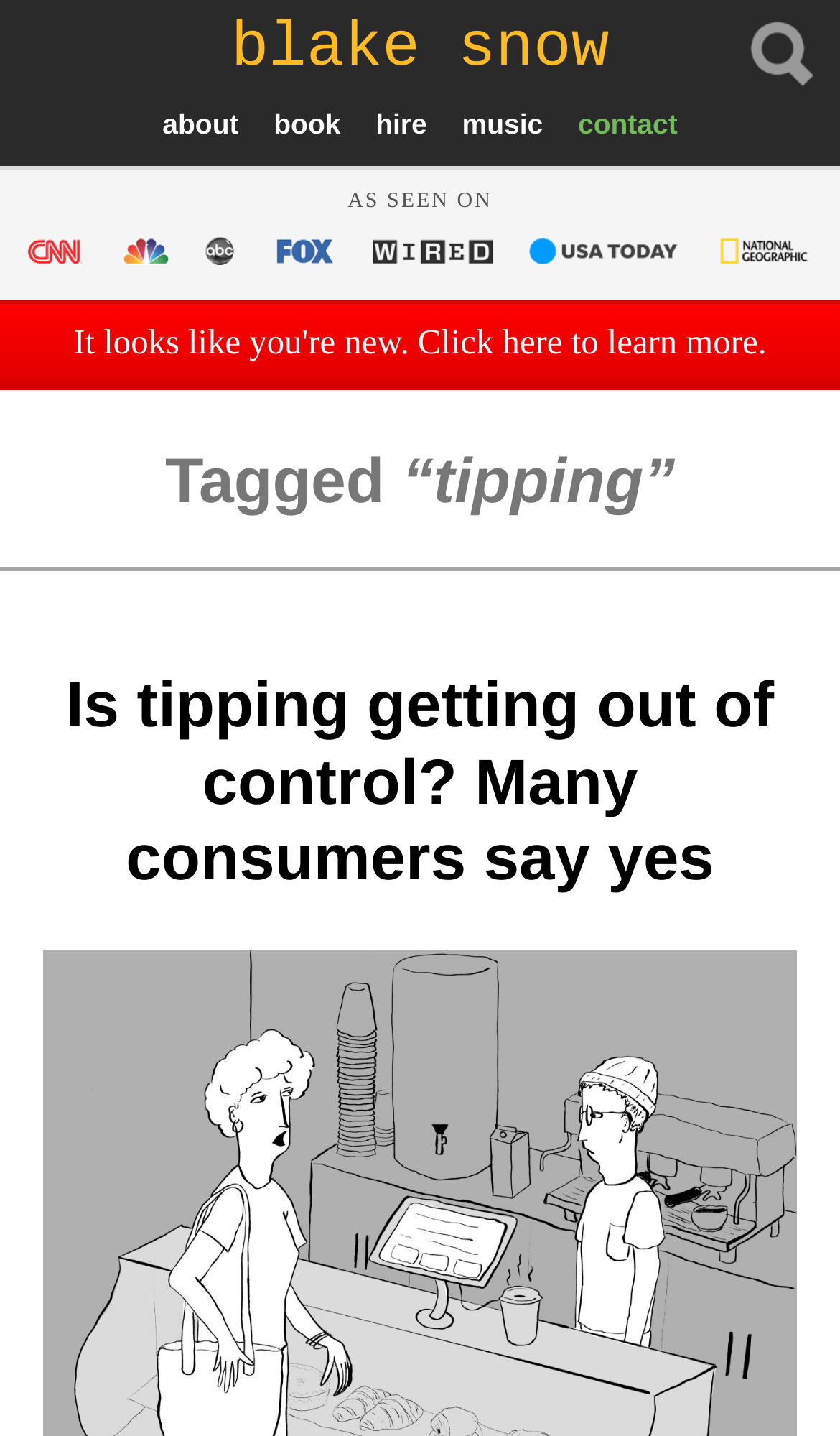What is the purpose of the link 'Click here to learn more'?
Answer the question with detailed information derived from the image.

I analyzed the text of the link, which says 'It looks like you're new. Click here to learn more.', and inferred that the purpose of the link is to provide more information about the website to new visitors.